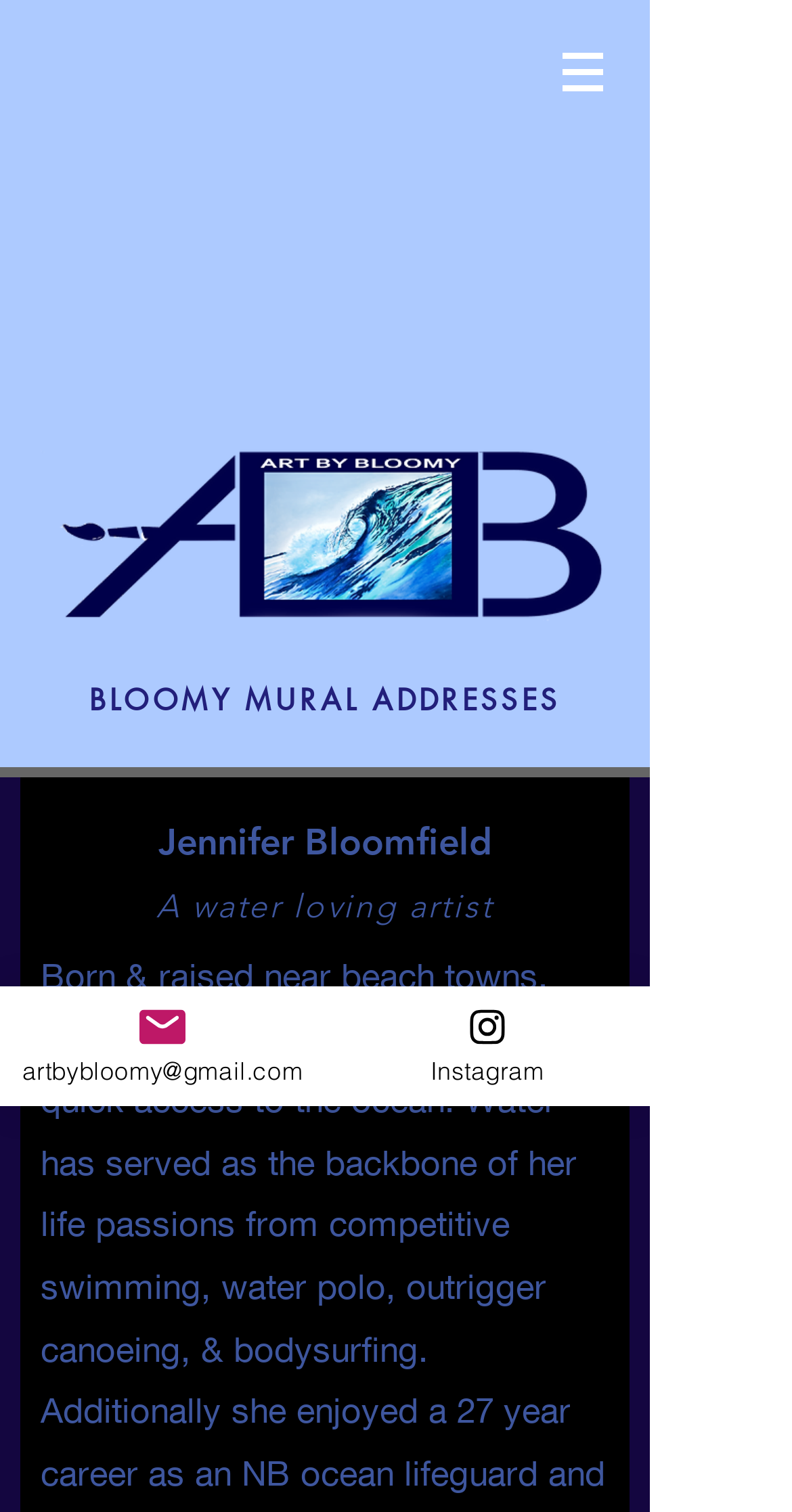Provide the bounding box for the UI element matching this description: "BLOOMY MURAL ADDRESSES".

[0.103, 0.434, 0.718, 0.49]